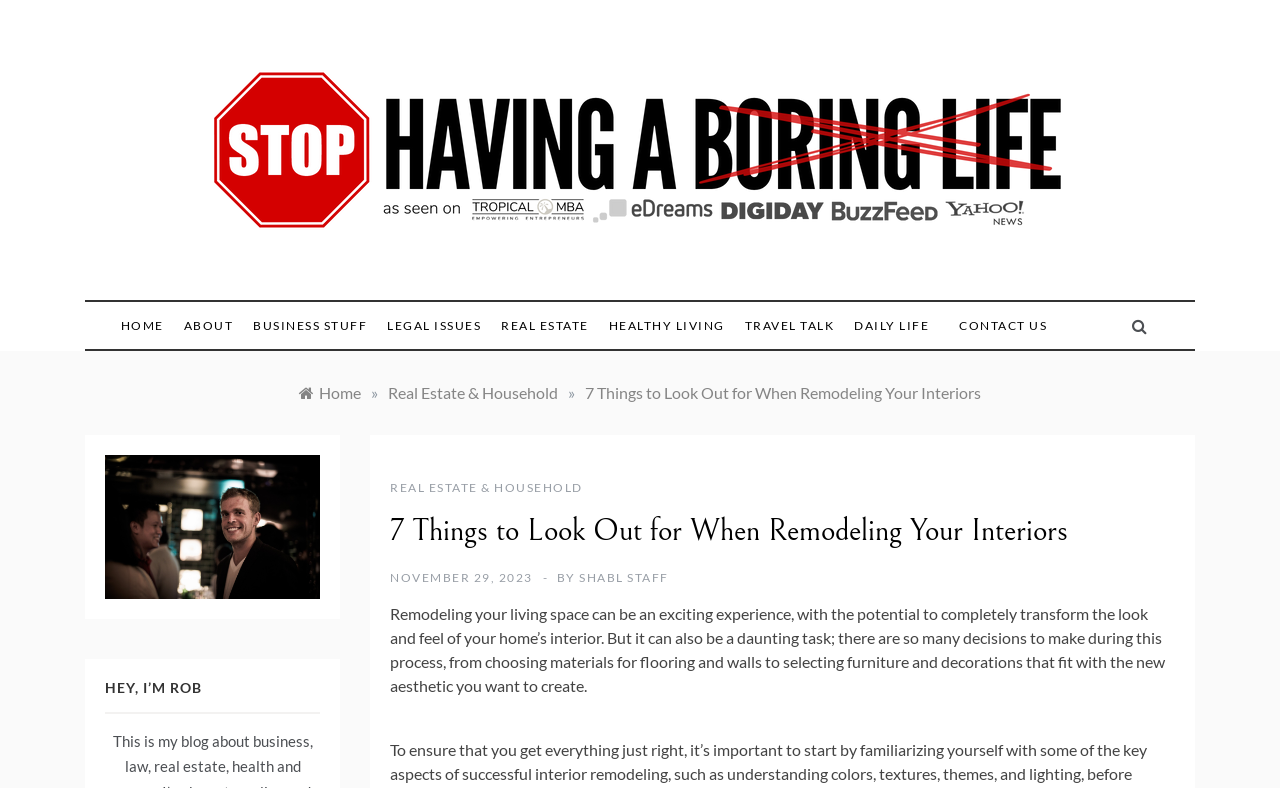Determine the bounding box coordinates for the area that needs to be clicked to fulfill this task: "Visit the 'REAL ESTATE' page". The coordinates must be given as four float numbers between 0 and 1, i.e., [left, top, right, bottom].

[0.384, 0.383, 0.468, 0.443]